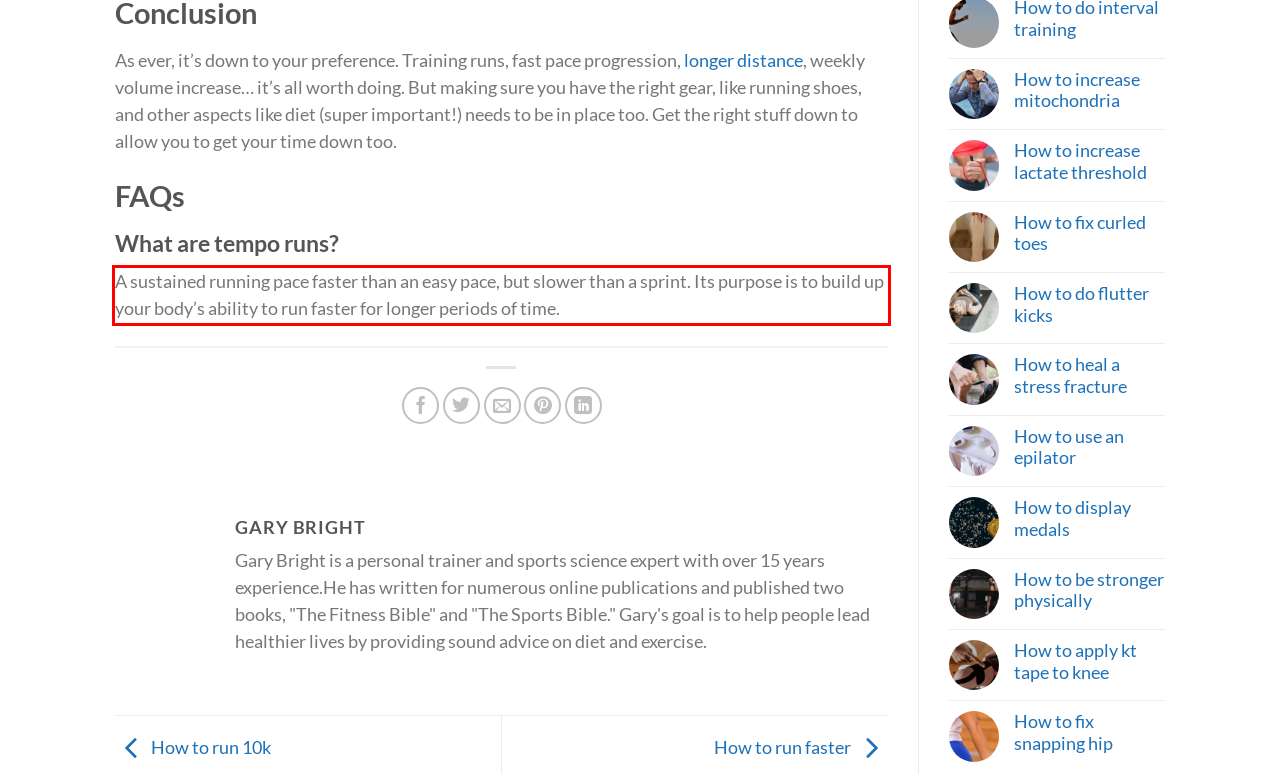Given the screenshot of a webpage, identify the red rectangle bounding box and recognize the text content inside it, generating the extracted text.

A sustained running pace faster than an easy pace, but slower than a sprint. Its purpose is to build up your body’s ability to run faster for longer periods of time.